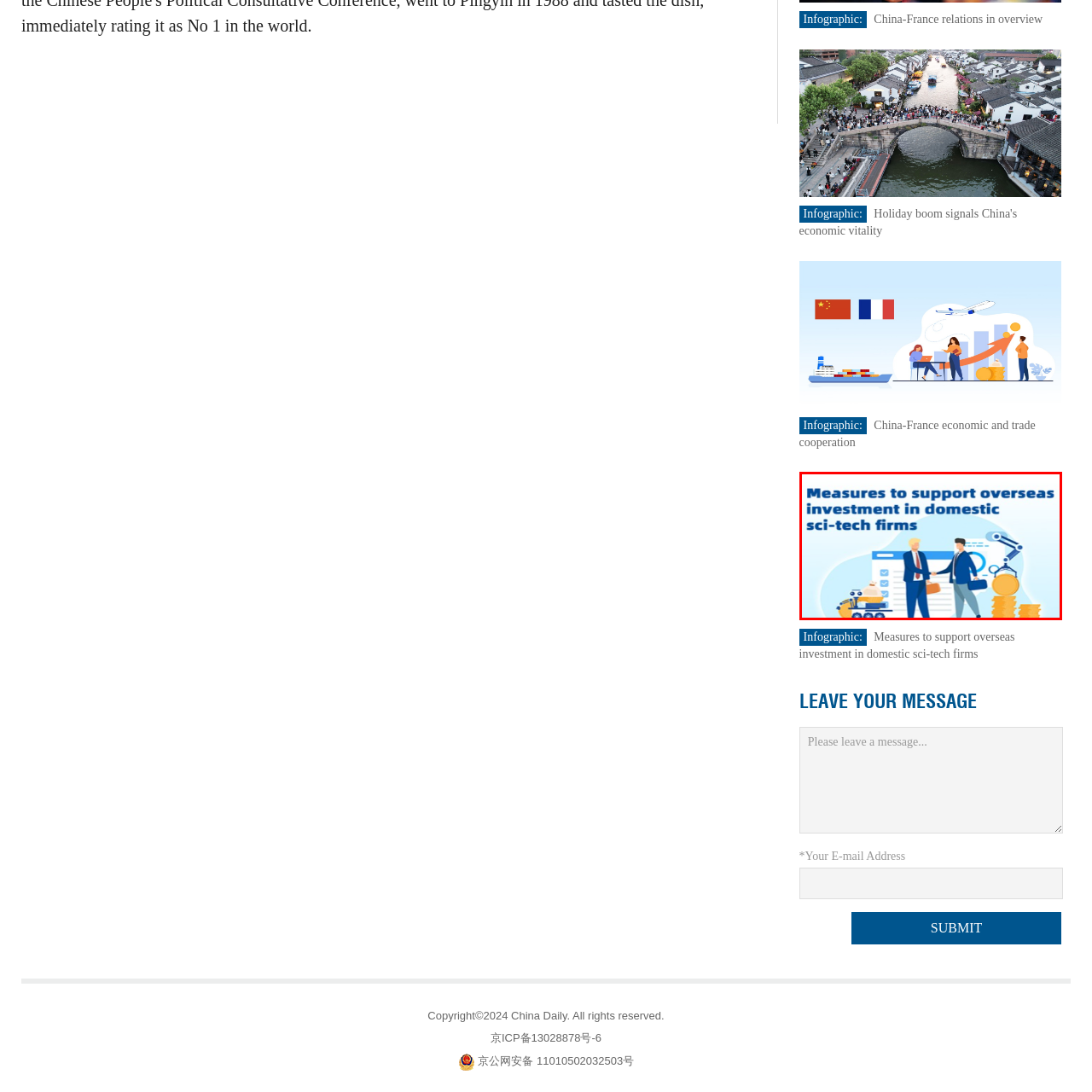What is the symbolic meaning of the handshake?
Examine the area marked by the red bounding box and respond with a one-word or short phrase answer.

Collaboration and partnership